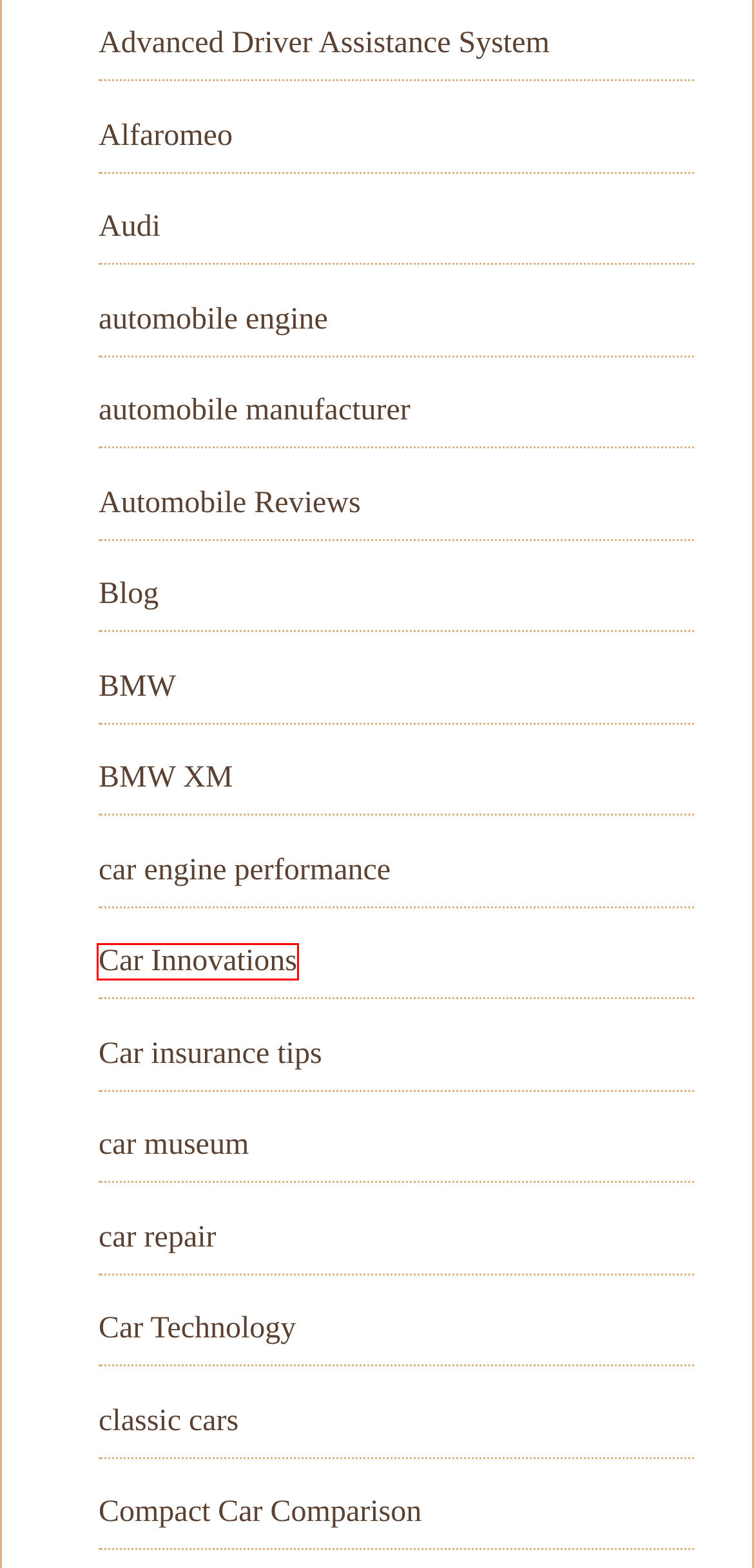You are provided with a screenshot of a webpage that includes a red rectangle bounding box. Please choose the most appropriate webpage description that matches the new webpage after clicking the element within the red bounding box. Here are the candidates:
A. car museum - world of automobiles
B. car repair - world of automobiles
C. Advanced Driver Assistance System - world of automobiles
D. car engine performance - world of automobiles
E. Compact Car Comparison - world of automobiles
F. Car insurance tips - world of automobiles
G. automobile engine - world of automobiles
H. Car Innovations - world of automobiles

H